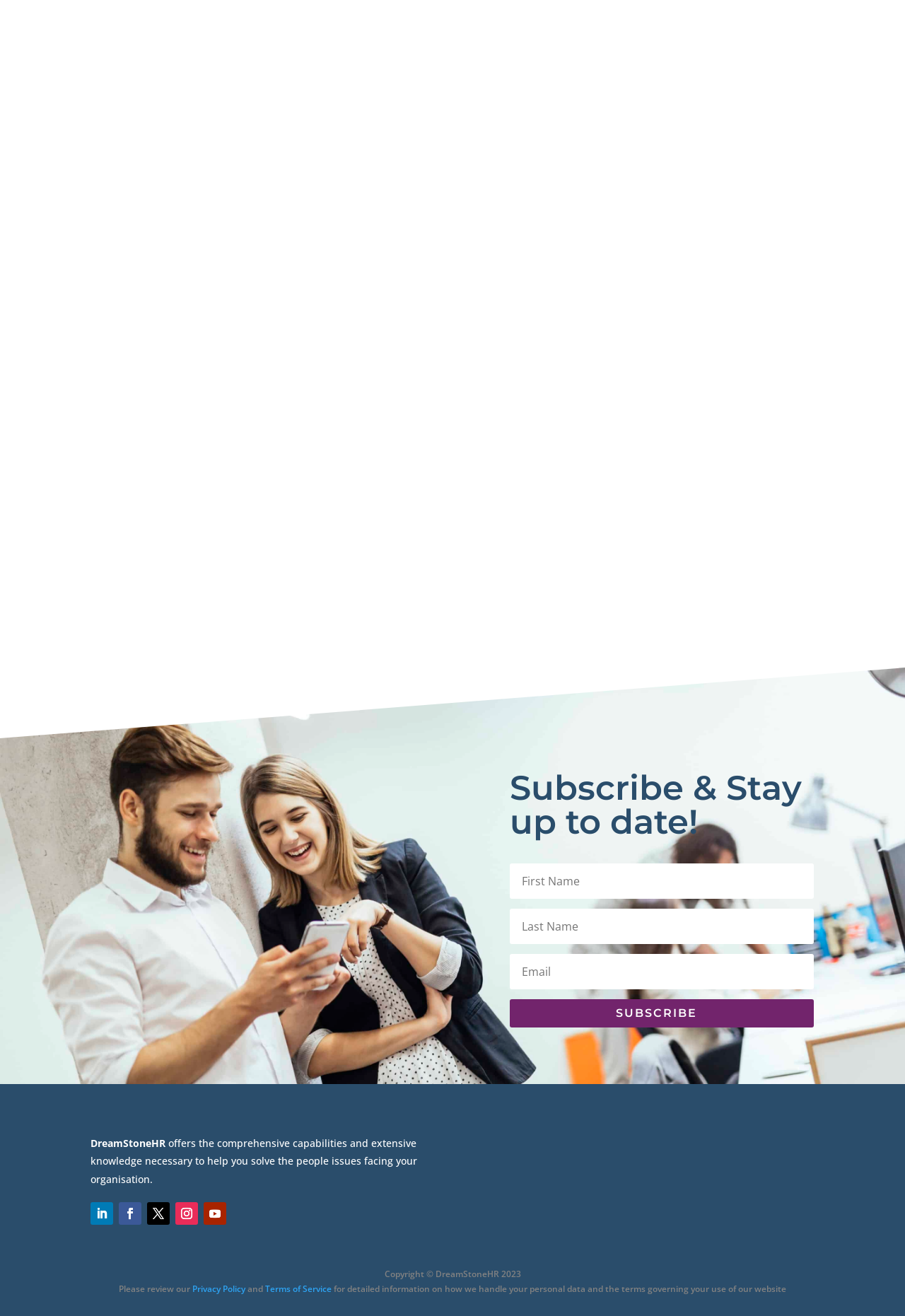What is the purpose of the webpage?
Look at the screenshot and provide an in-depth answer.

I inferred the purpose of the webpage by looking at the article title and content. The article discusses workplace flexibility as a right for Australian business owners, suggesting that the purpose of the webpage is to provide information on this topic.